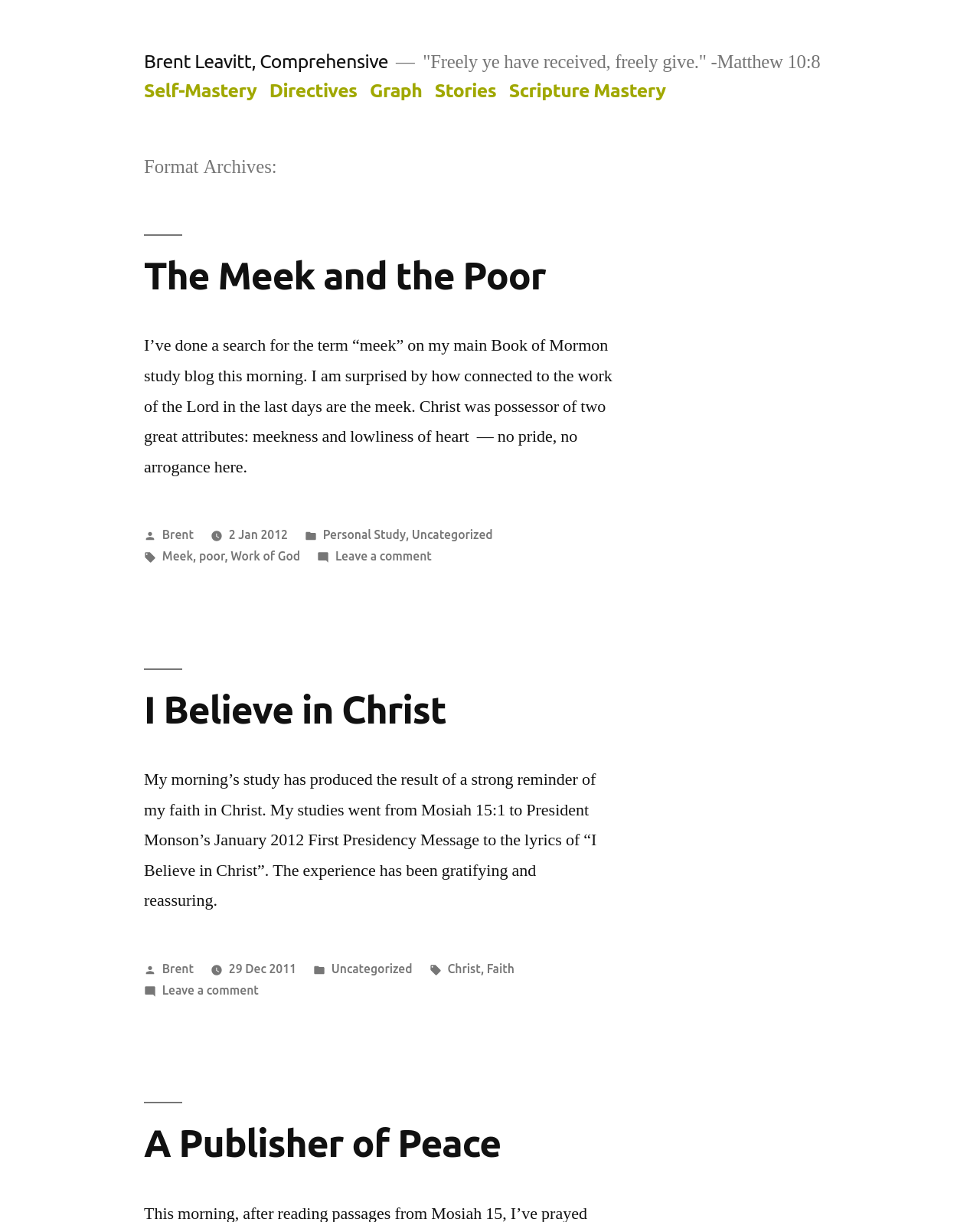Identify the bounding box coordinates of the section that should be clicked to achieve the task described: "Read the article 'The Meek and the Poor'".

[0.147, 0.192, 0.853, 0.244]